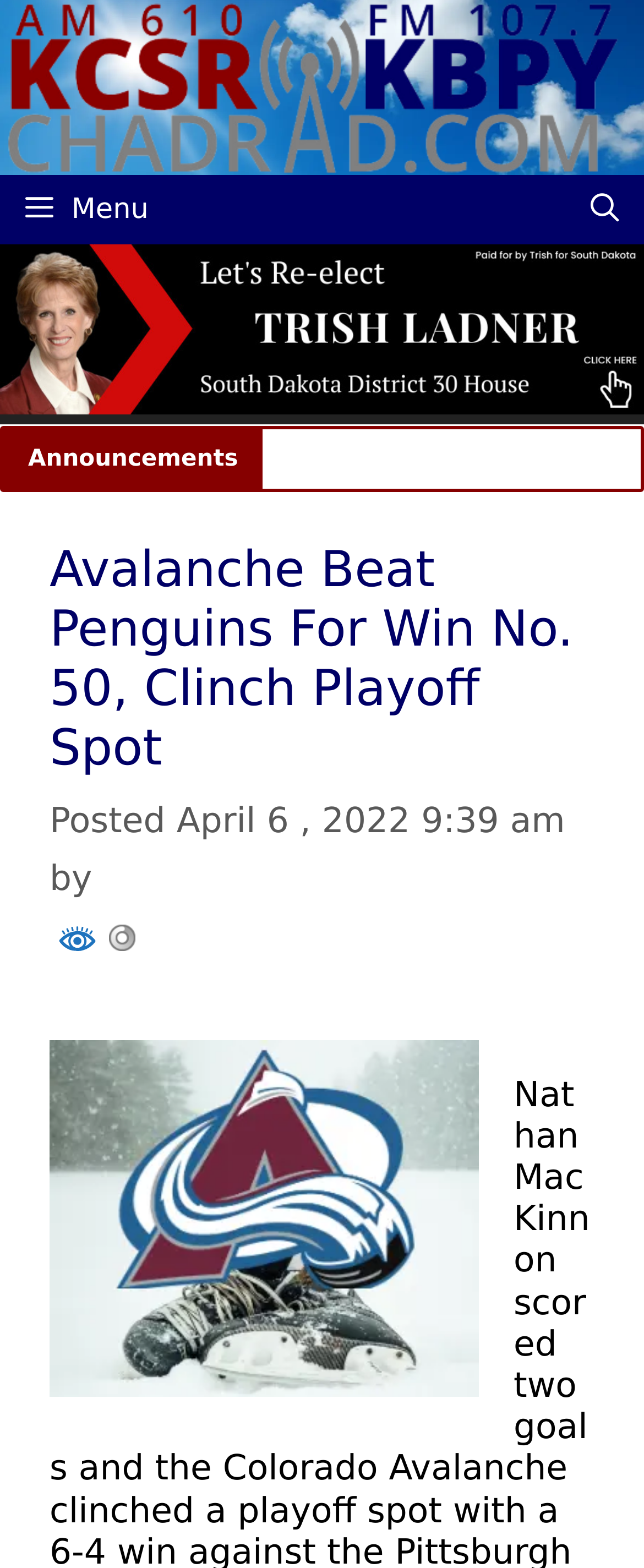What is the date of the article?
Ensure your answer is thorough and detailed.

The date of the article can be found in the time element, which is 'April 6, 2022 9:39 am'. The time is not necessary to answer this question, so the short answer is just the date.